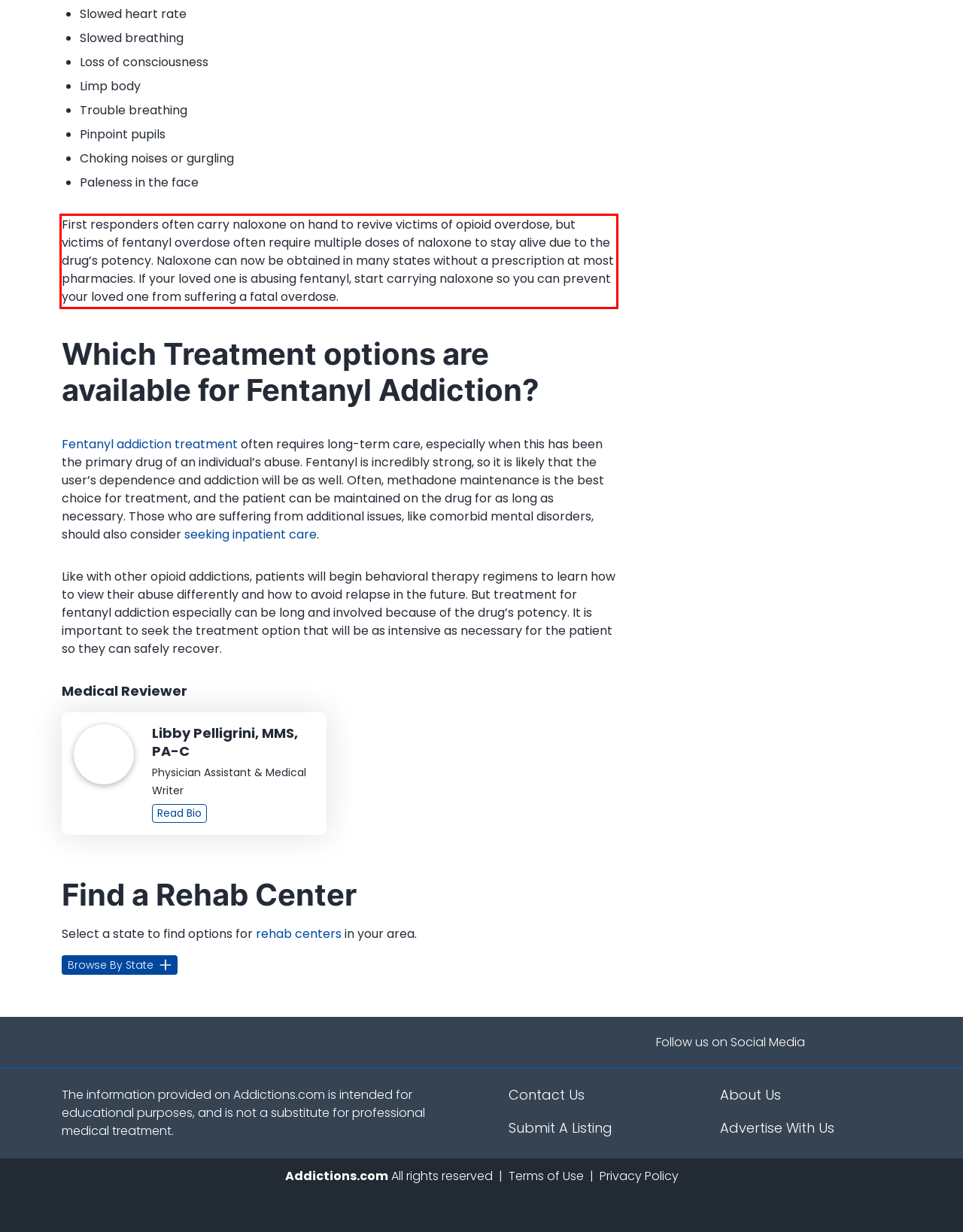Given a screenshot of a webpage containing a red rectangle bounding box, extract and provide the text content found within the red bounding box.

First responders often carry naloxone on hand to revive victims of opioid overdose, but victims of fentanyl overdose often require multiple doses of naloxone to stay alive due to the drug’s potency. Naloxone can now be obtained in many states without a prescription at most pharmacies. If your loved one is abusing fentanyl, start carrying naloxone so you can prevent your loved one from suffering a fatal overdose.